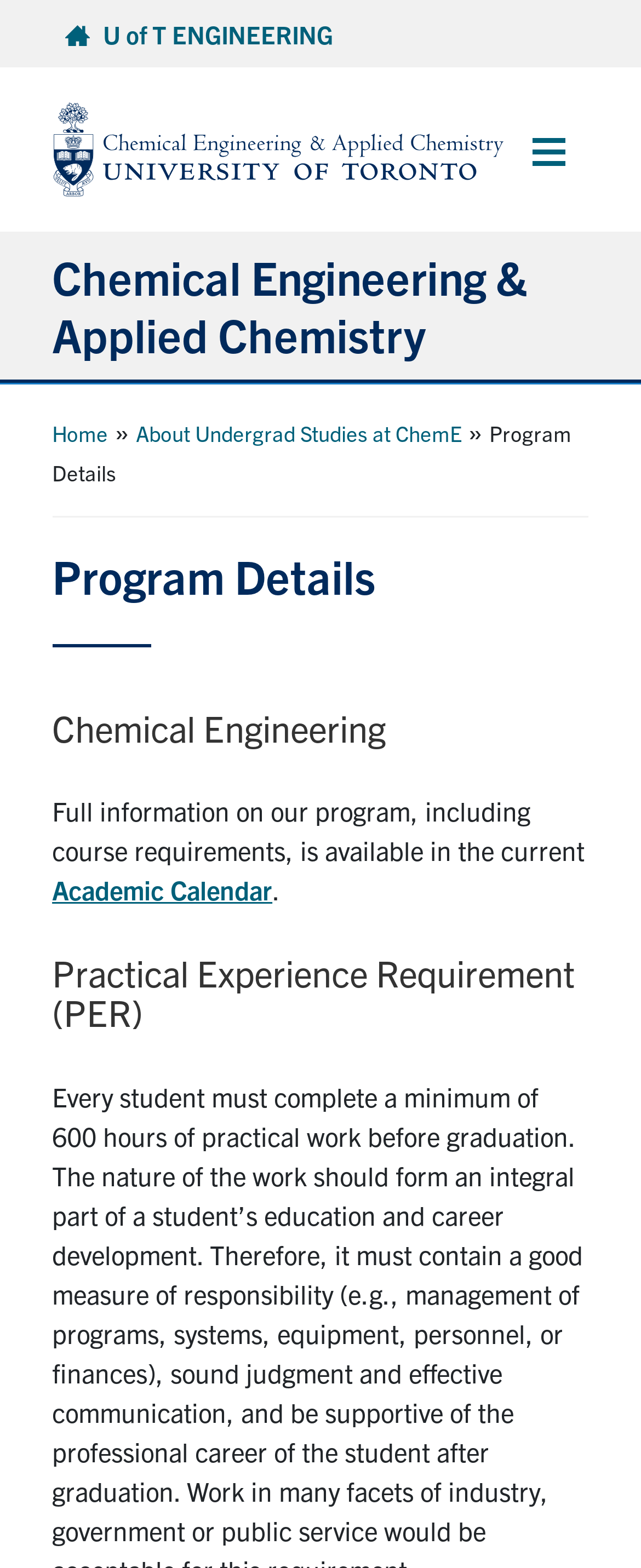Utilize the information from the image to answer the question in detail:
How many social media links are available?

There are three social media links available, which are Facebook, Twitter/X, and LinkedIn, located at the bottom of the webpage, with bounding boxes of [0.166, 0.7, 0.271, 0.742], [0.271, 0.7, 0.394, 0.742], and [0.394, 0.7, 0.512, 0.742] respectively.